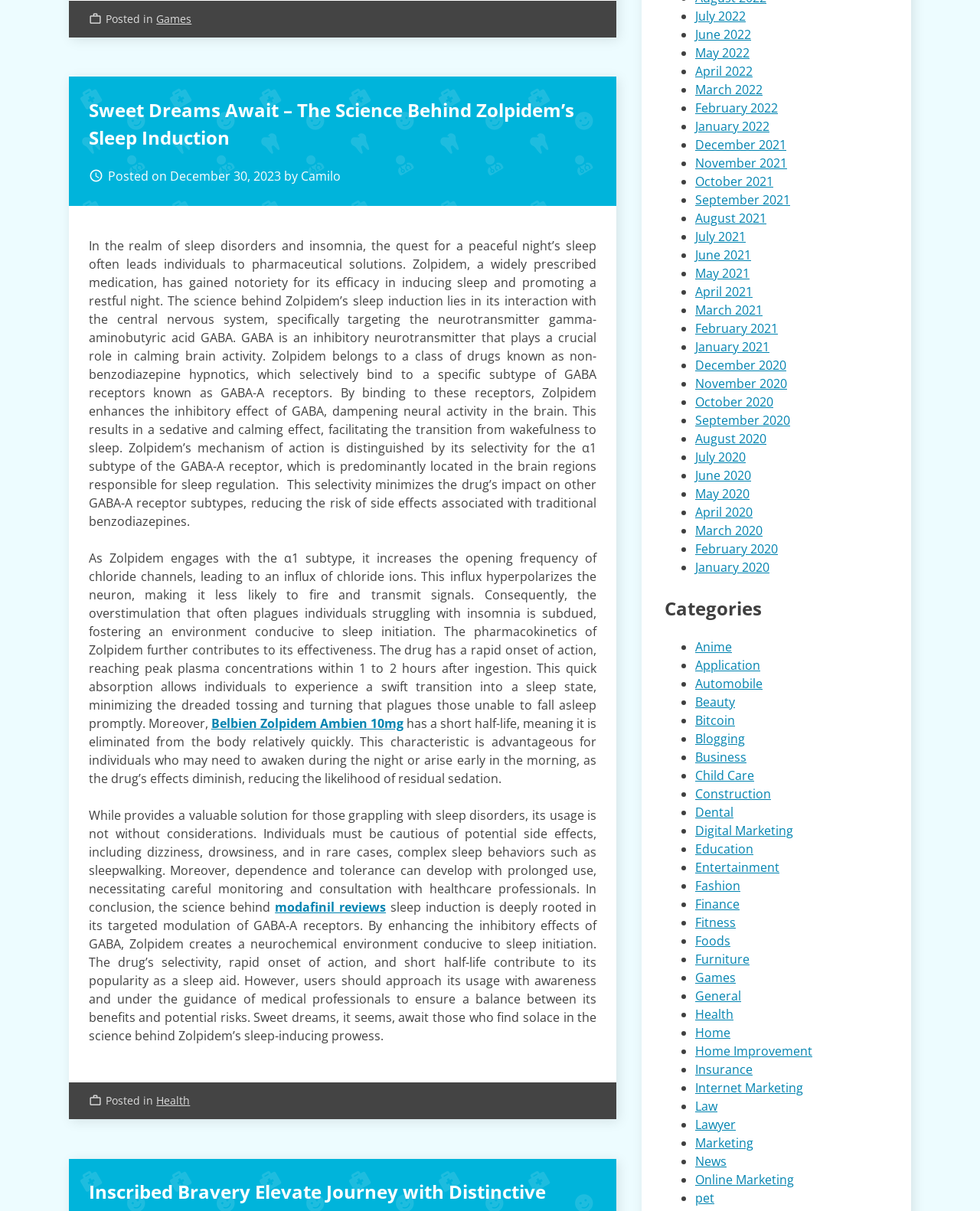Please identify the coordinates of the bounding box for the clickable region that will accomplish this instruction: "browse posts from July 2022".

[0.709, 0.006, 0.761, 0.02]